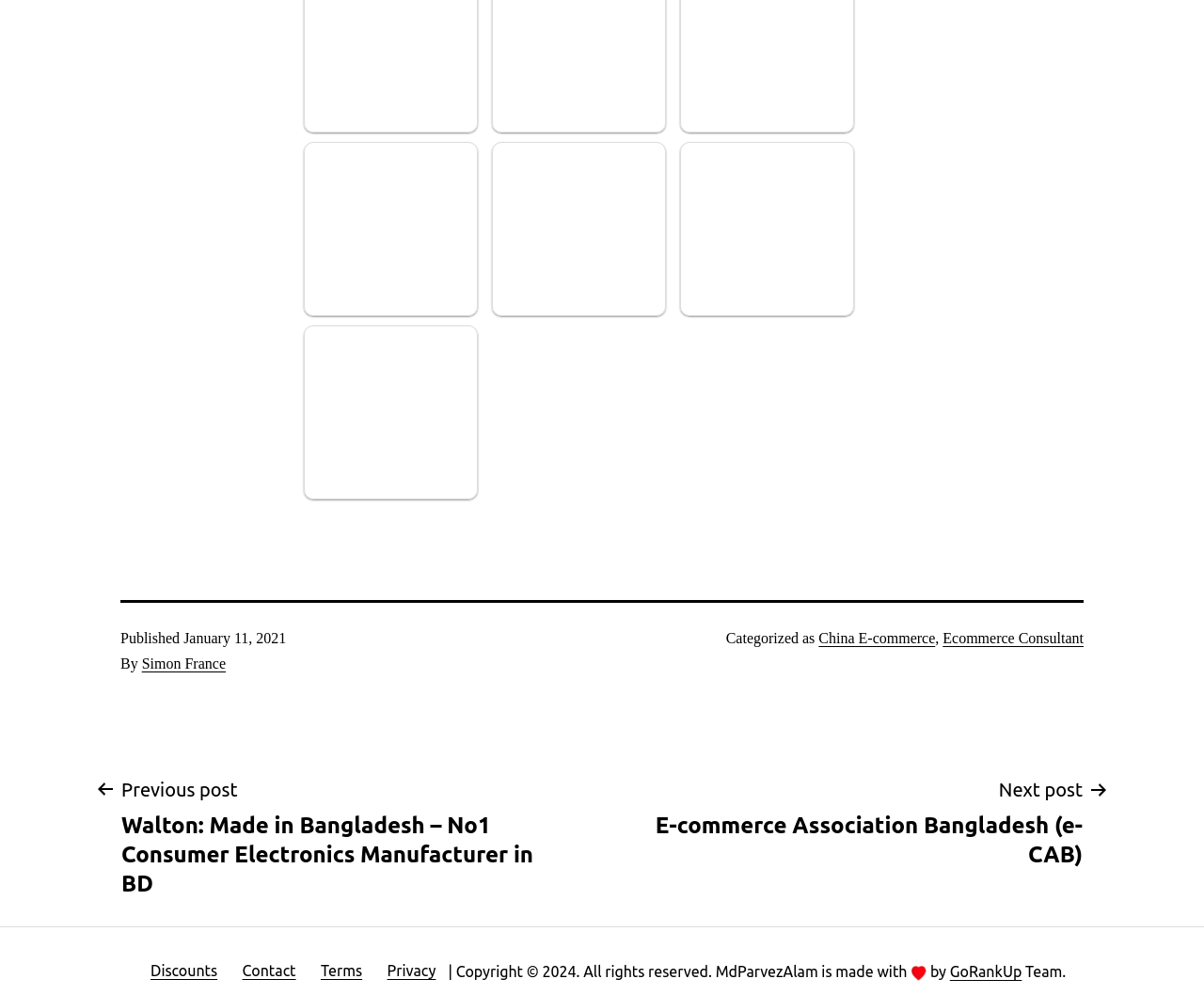Based on the image, provide a detailed response to the question:
How many navigation sections are on the webpage?

I counted the navigation sections on the webpage, which includes the 'Posts' navigation section and the 'Secondary menu' navigation section, totaling 2 navigation sections.